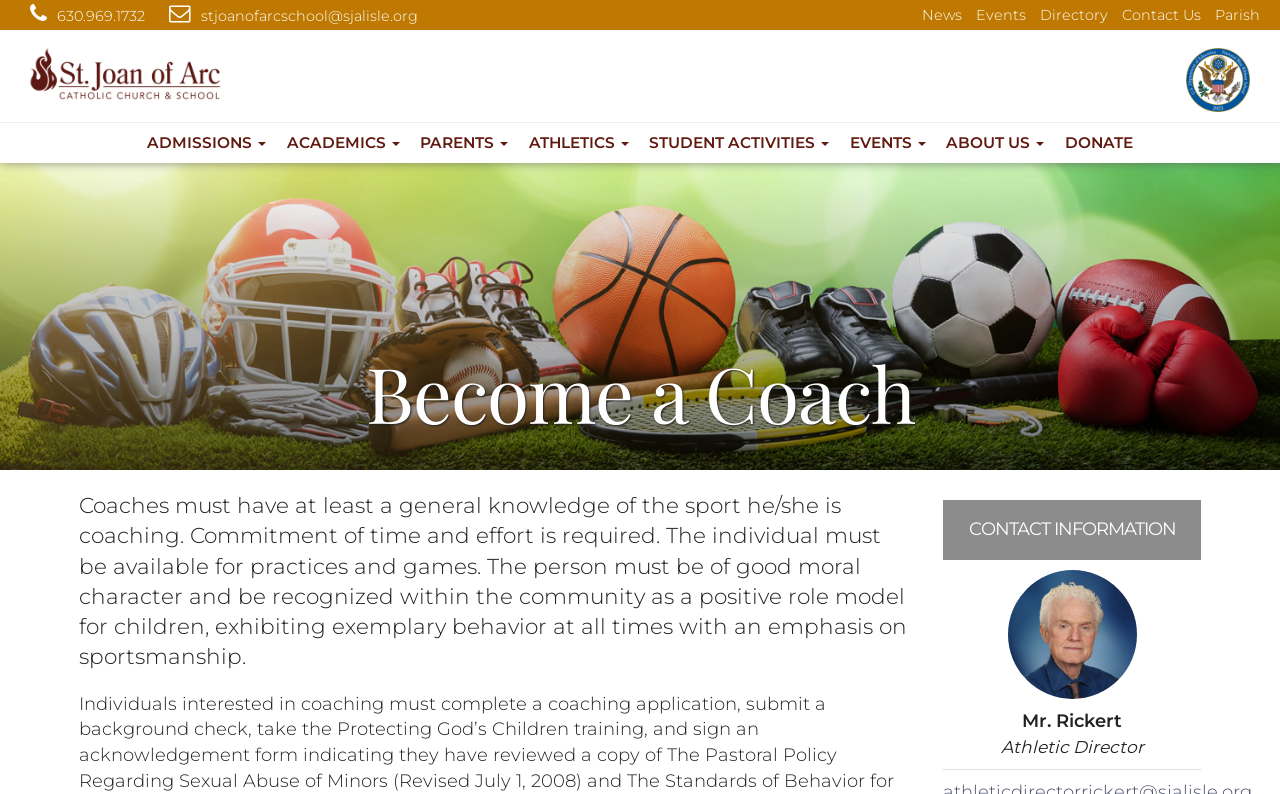Pinpoint the bounding box coordinates of the clickable element needed to complete the instruction: "Contact the athletic director". The coordinates should be provided as four float numbers between 0 and 1: [left, top, right, bottom].

[0.787, 0.718, 0.888, 0.88]